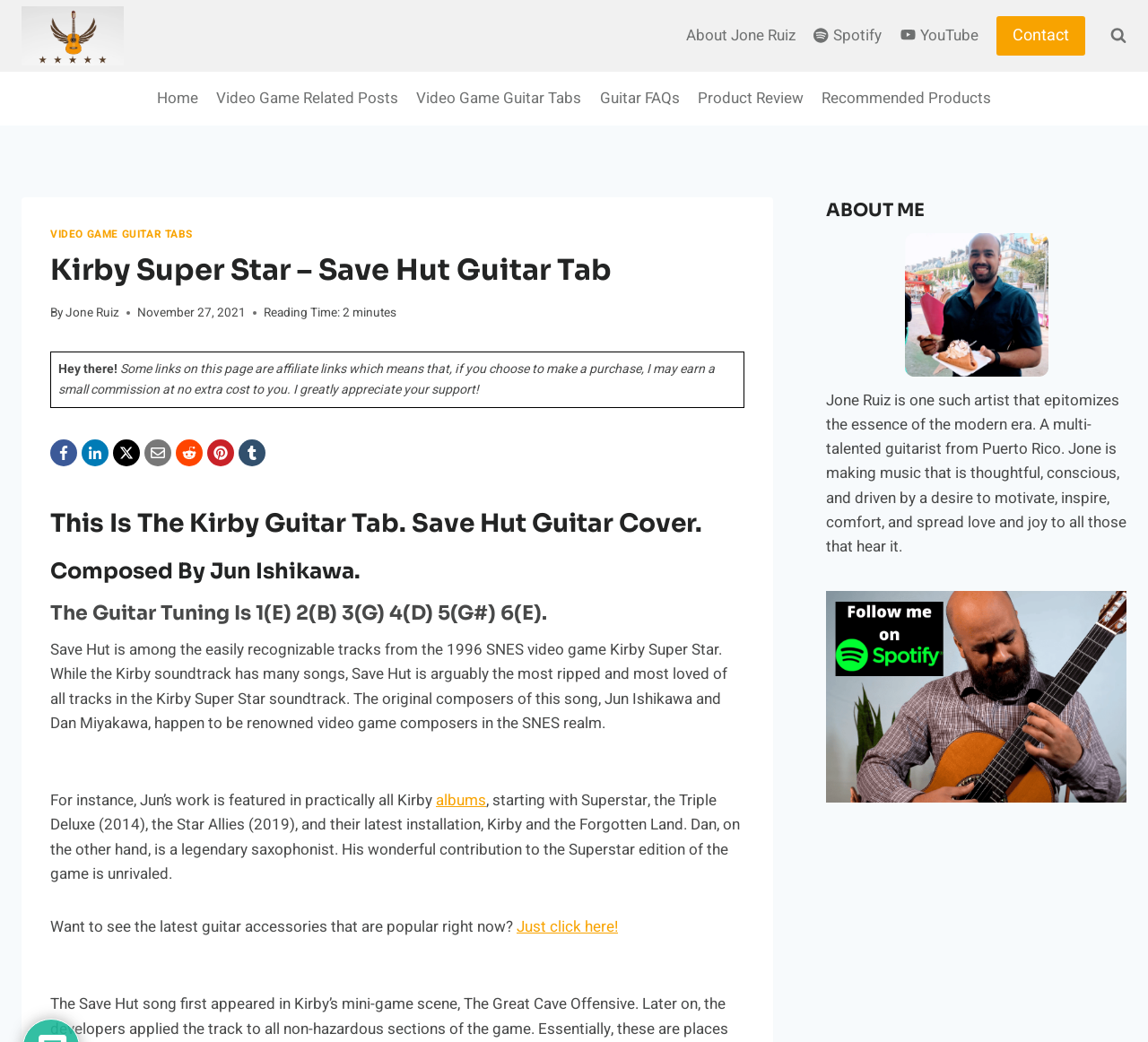Identify the bounding box coordinates of the clickable region to carry out the given instruction: "Click the YouTube link".

[0.776, 0.014, 0.86, 0.055]